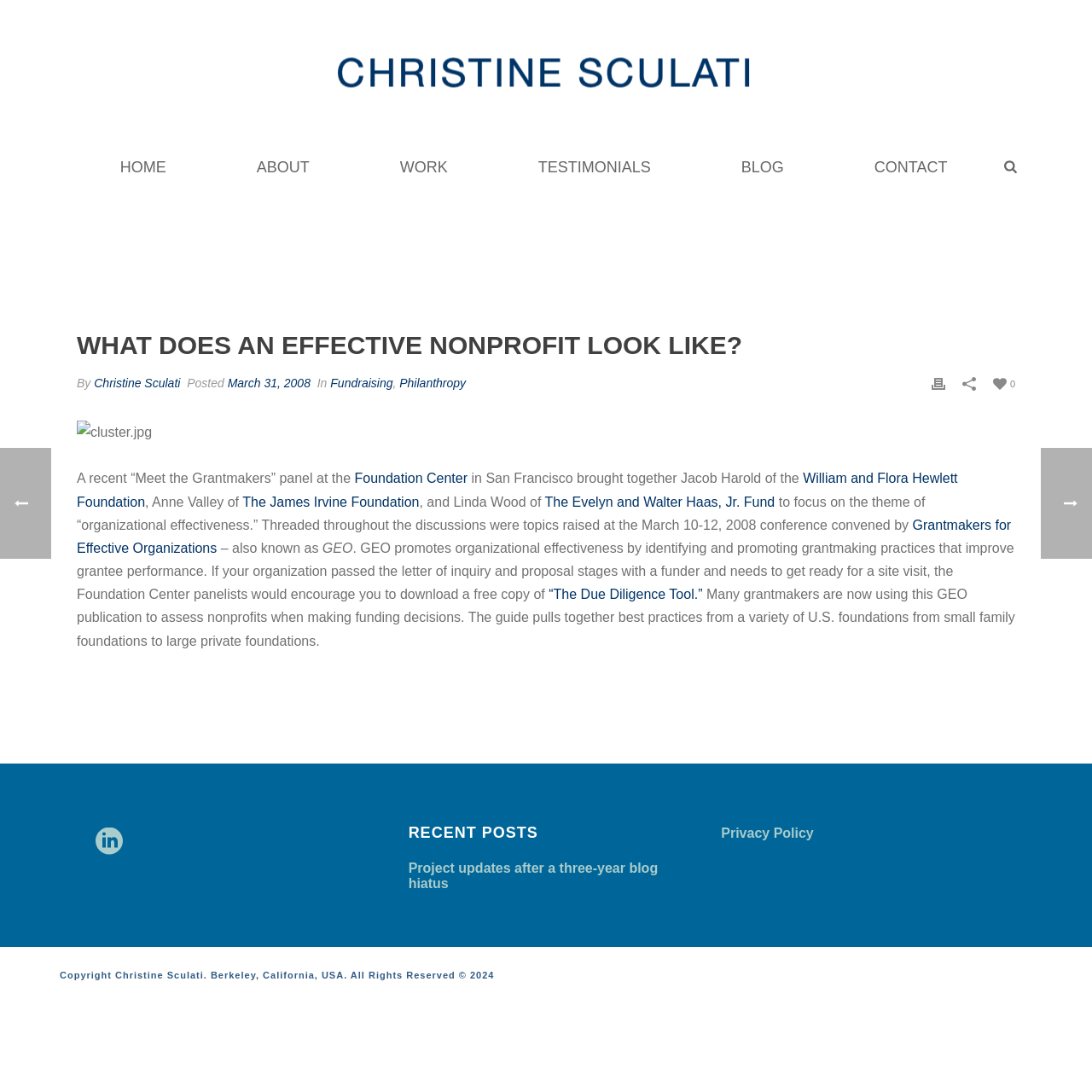What is the author of the article?
Please provide a single word or phrase in response based on the screenshot.

Christine Sculati